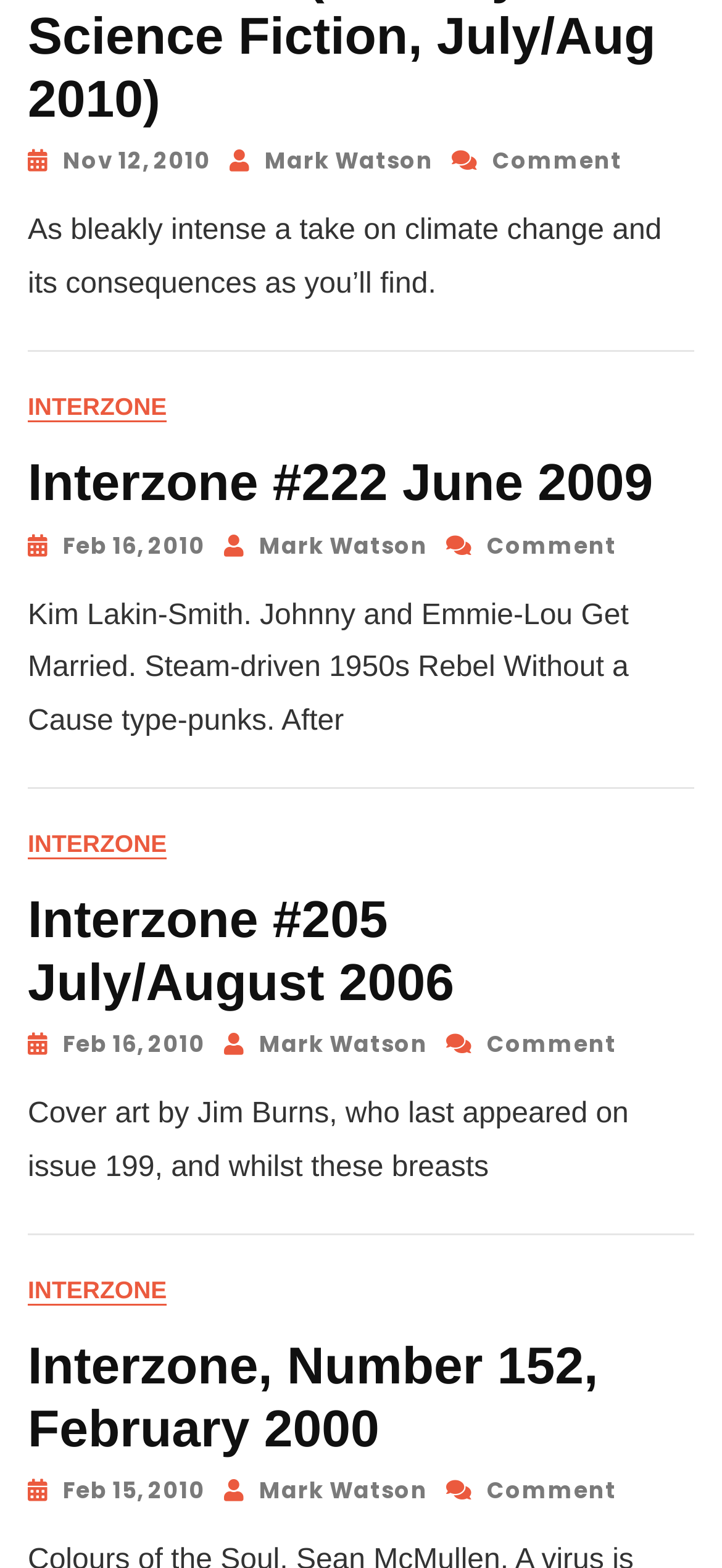Ascertain the bounding box coordinates for the UI element detailed here: "Mark Watson". The coordinates should be provided as [left, top, right, bottom] with each value being a float between 0 and 1.

[0.31, 0.337, 0.592, 0.359]